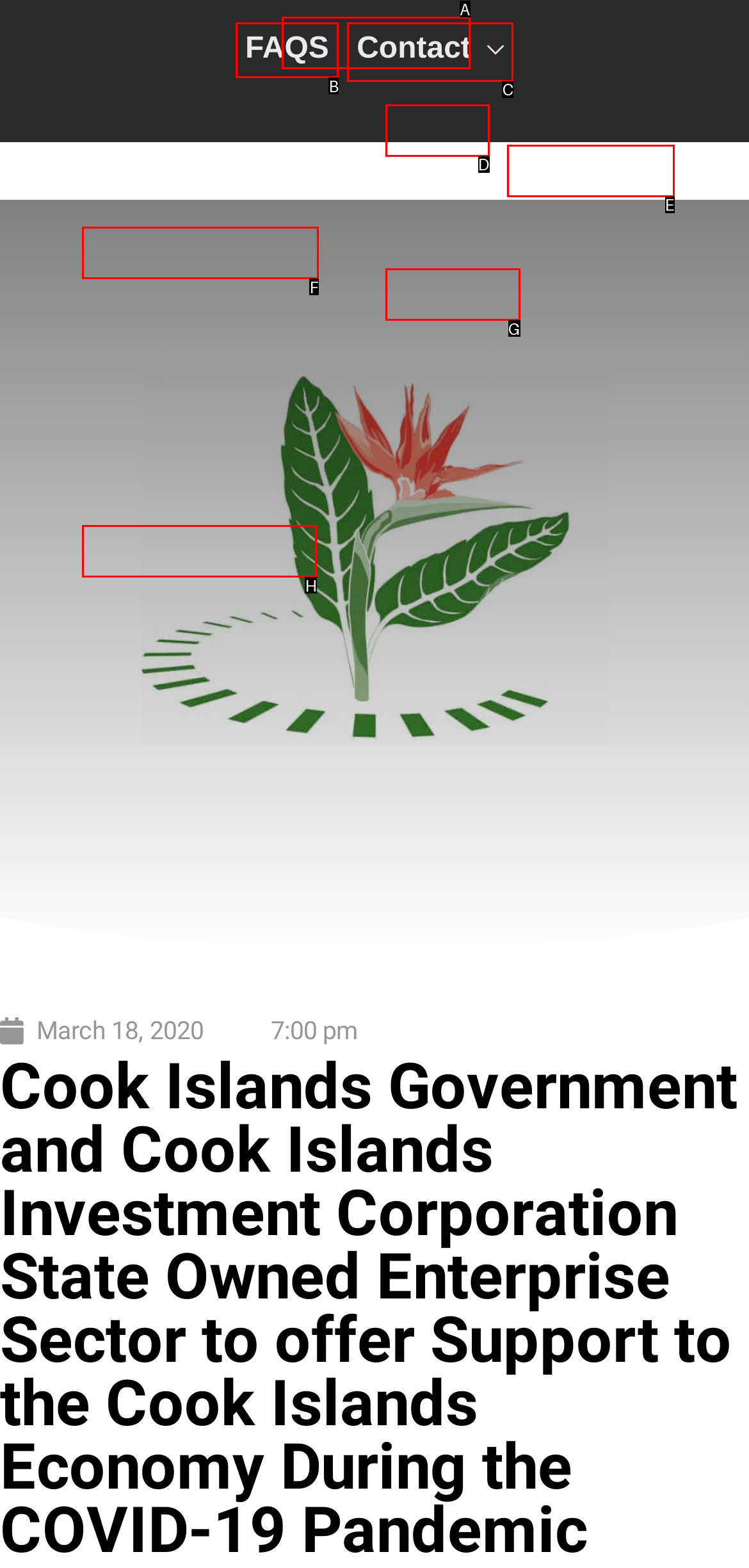Using the provided description: Offices, select the most fitting option and return its letter directly from the choices.

D